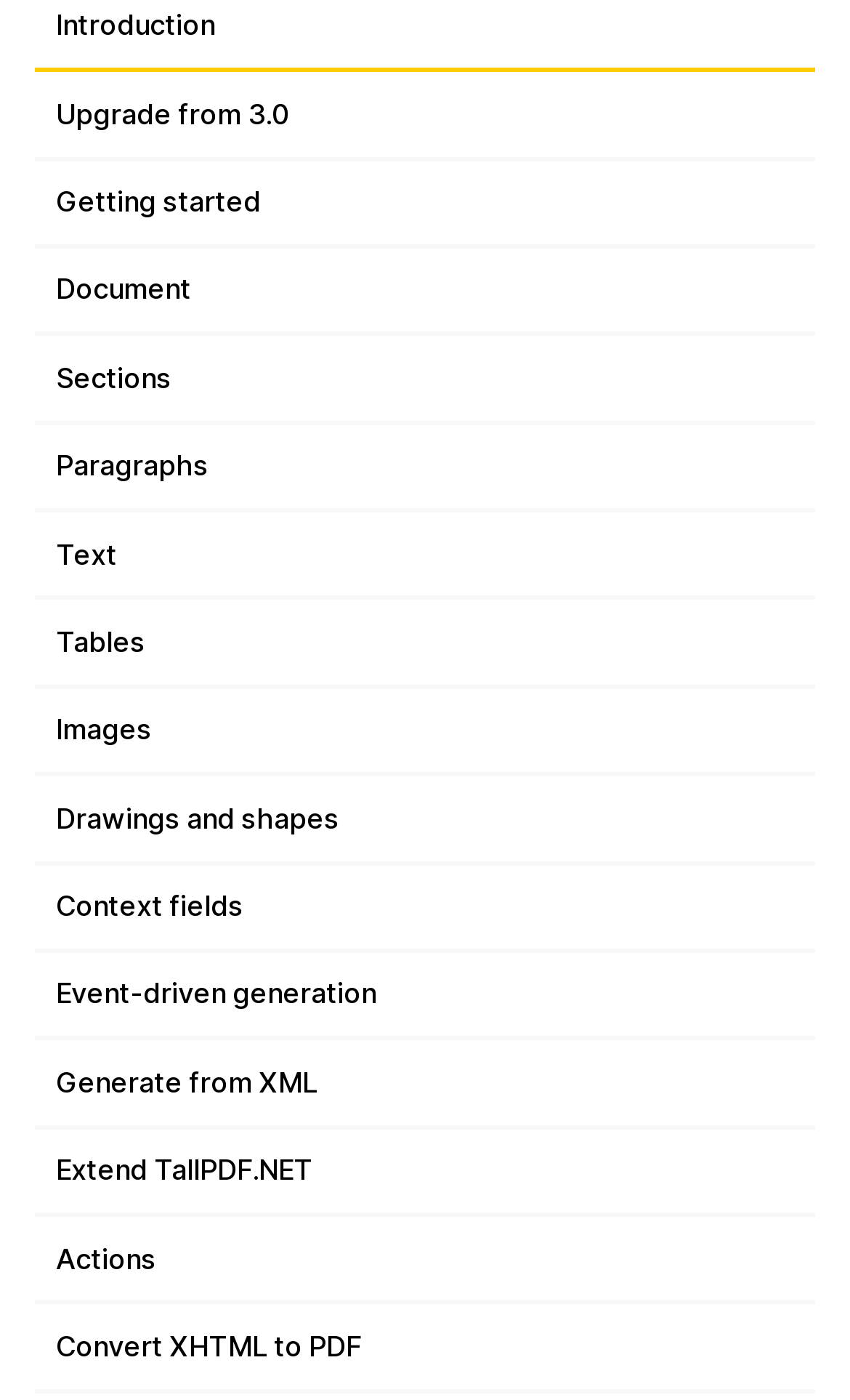Please find the bounding box coordinates in the format (top-left x, top-left y, bottom-right x, bottom-right y) for the given element description. Ensure the coordinates are floating point numbers between 0 and 1. Description: Parker Dam

None